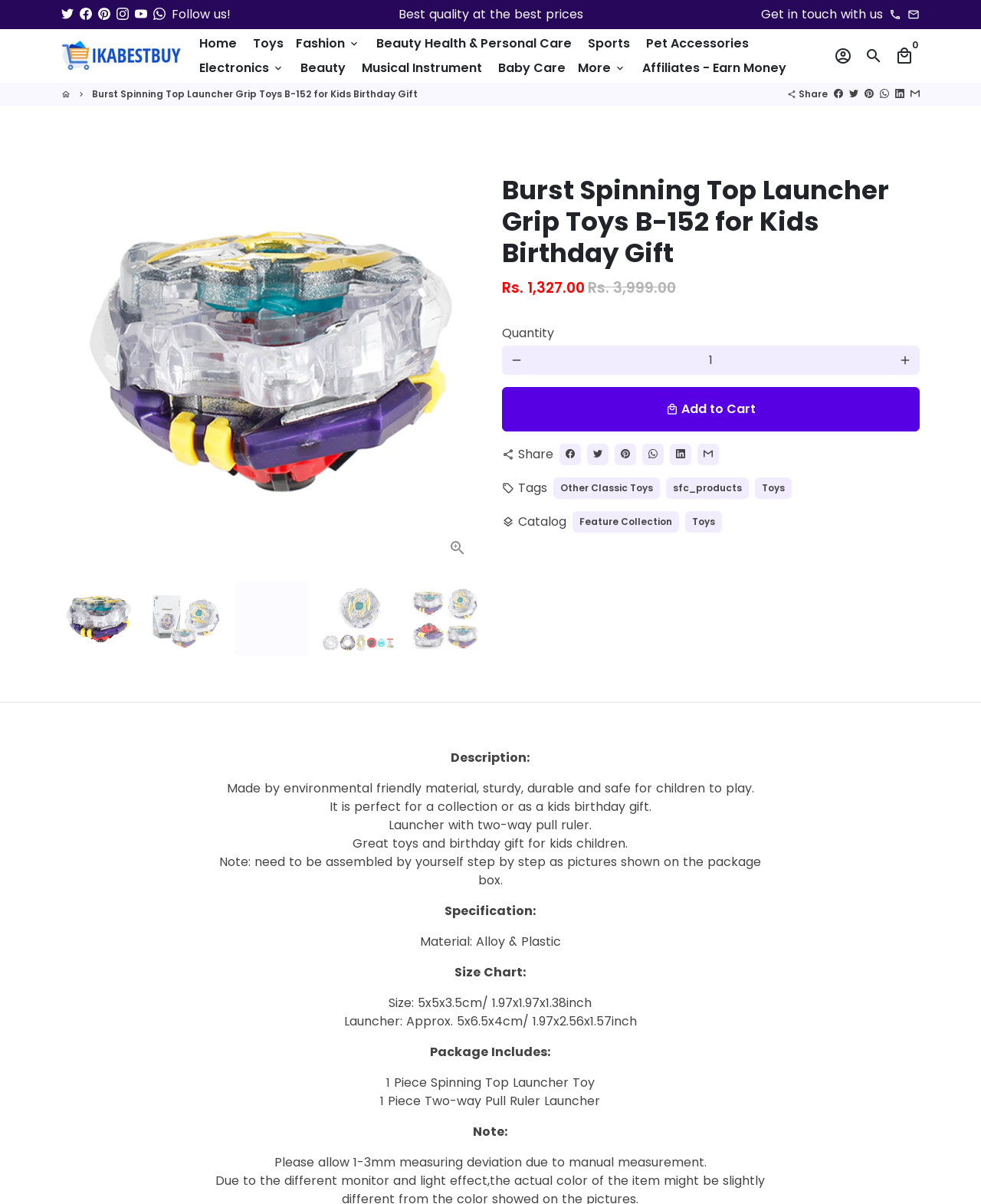Please respond to the question with a concise word or phrase:
How many images are available for the product?

5